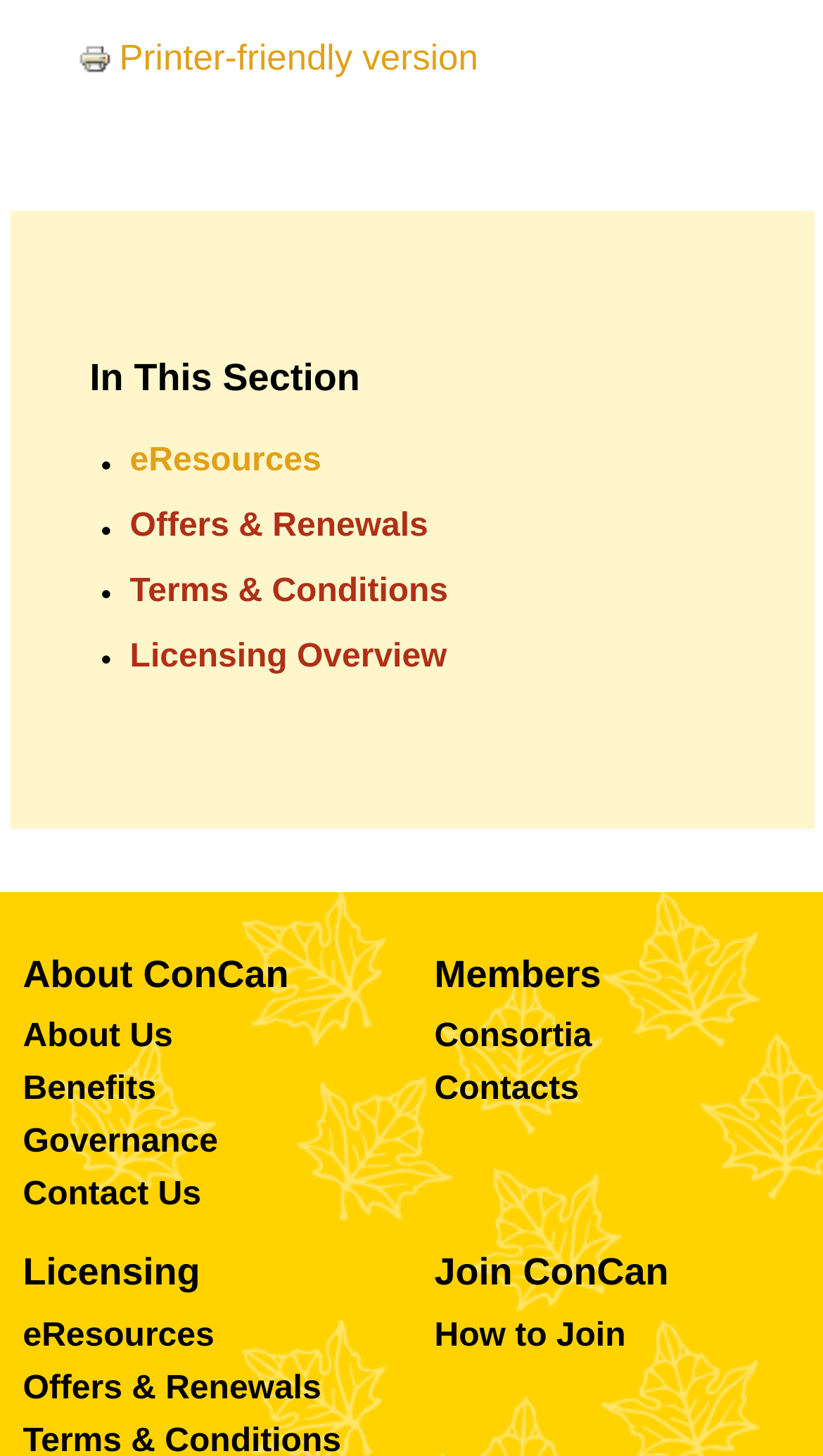Please provide the bounding box coordinates for the element that needs to be clicked to perform the instruction: "Contact us". The coordinates must consist of four float numbers between 0 and 1, formatted as [left, top, right, bottom].

None